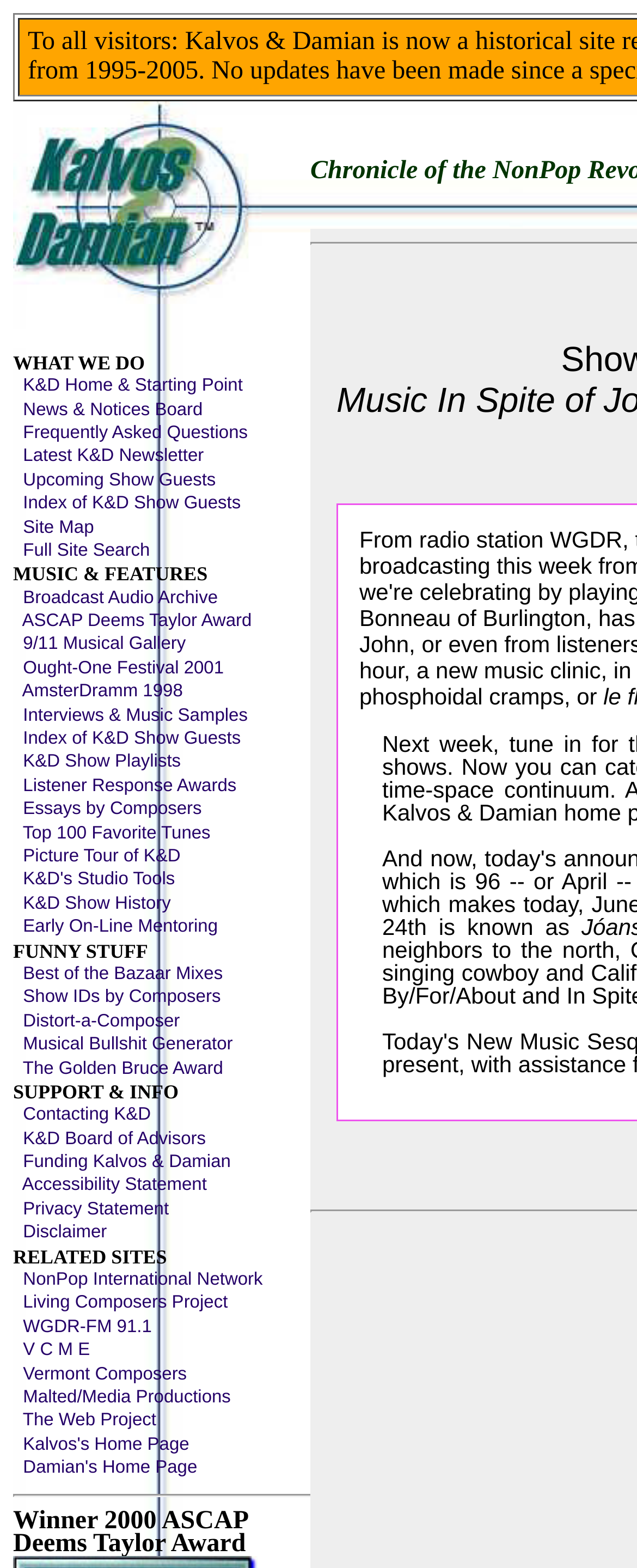Respond to the question with just a single word or phrase: 
What award did this webpage win in 2000?

ASCAP Deems Taylor Award